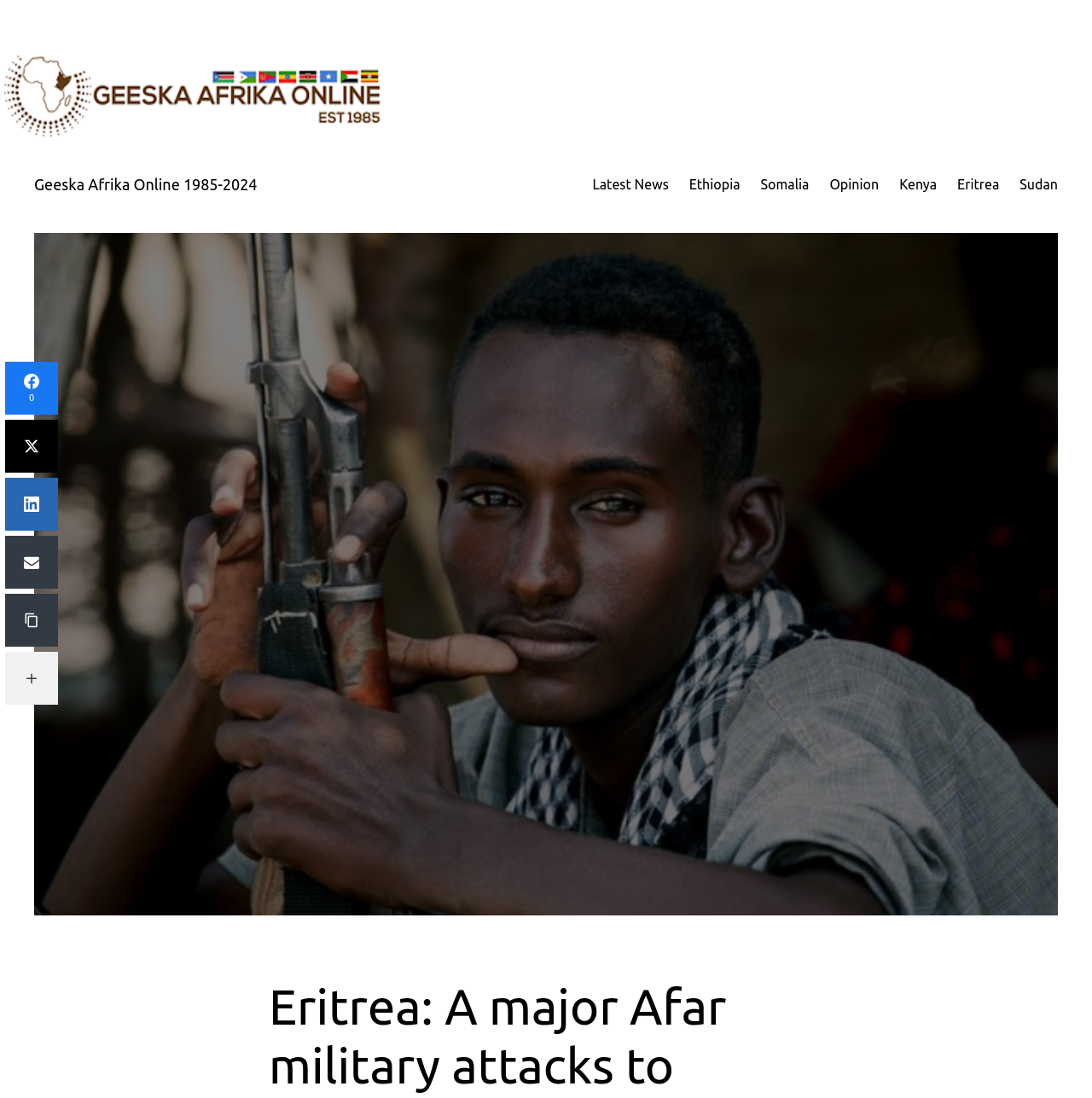Please find the bounding box for the UI component described as follows: "Ethiopia".

[0.631, 0.159, 0.678, 0.178]